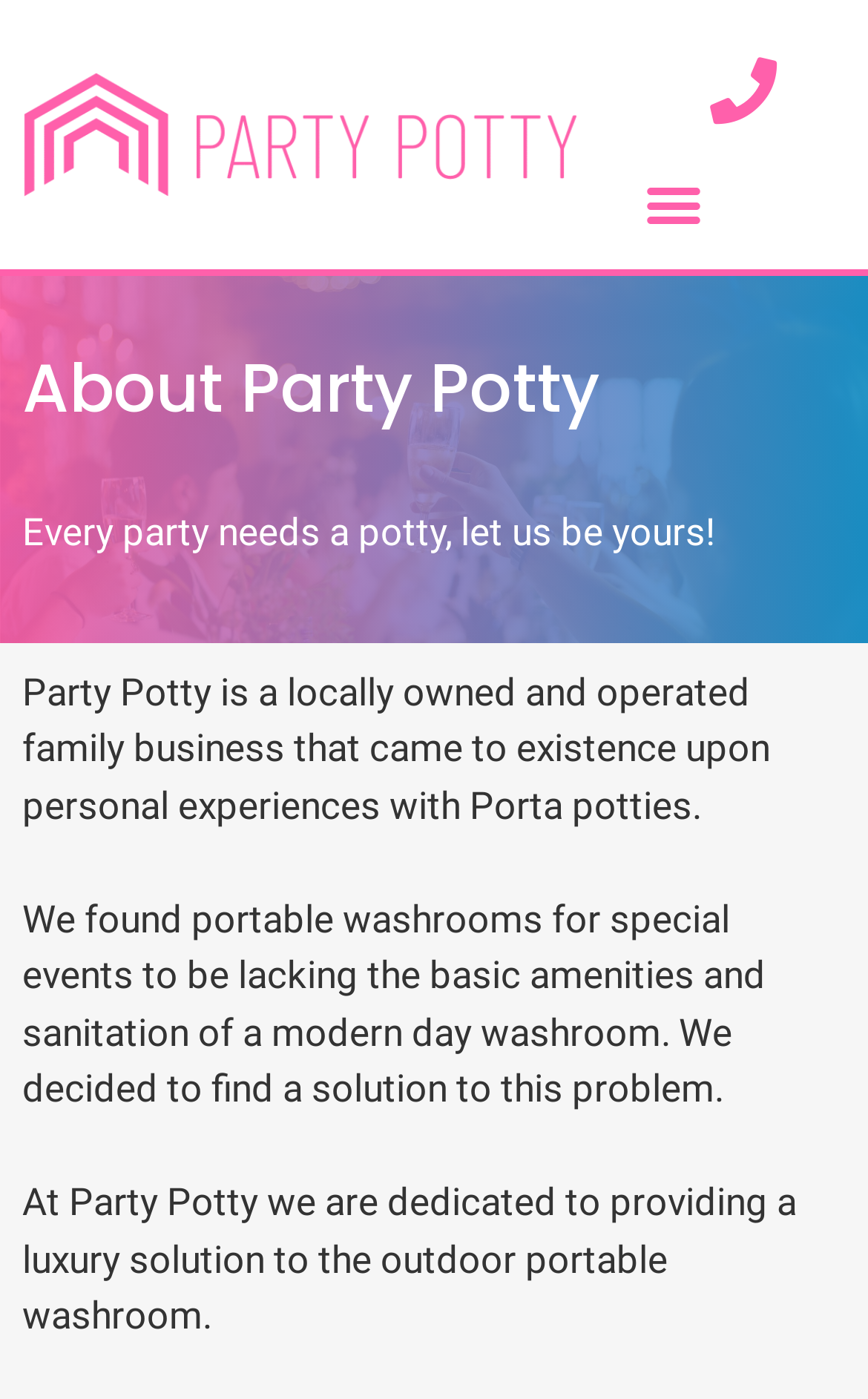What is the focus of Party Potty's services?
From the details in the image, answer the question comprehensively.

From the webpage content, it can be inferred that Party Potty's services are focused on special events, as mentioned in the first StaticText element. The mention of 'every party needs a potty' suggests that Party Potty's services are geared towards providing portable washrooms for special events.